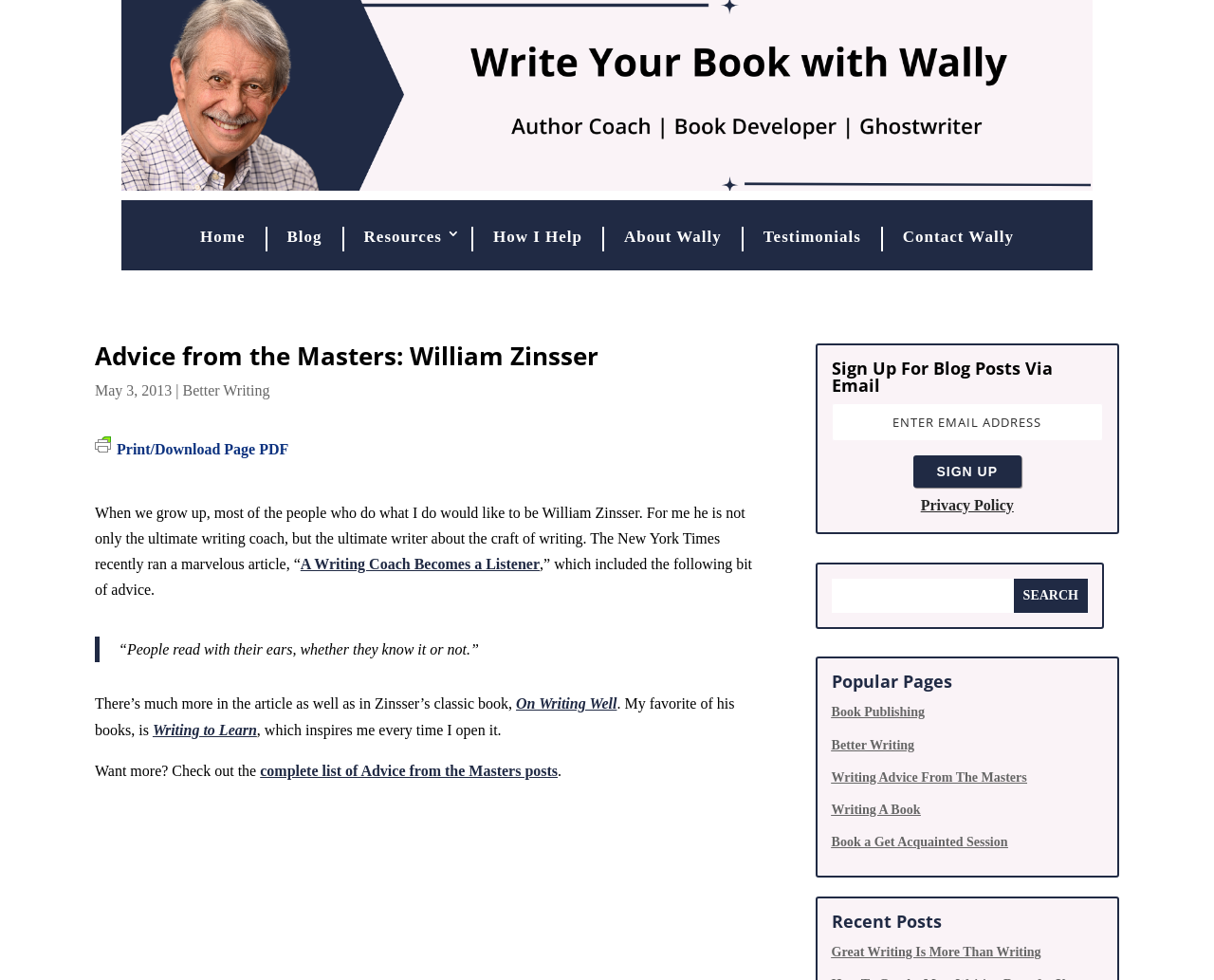Give the bounding box coordinates for the element described by: "Book a Get Acquainted Session".

[0.685, 0.852, 0.83, 0.866]